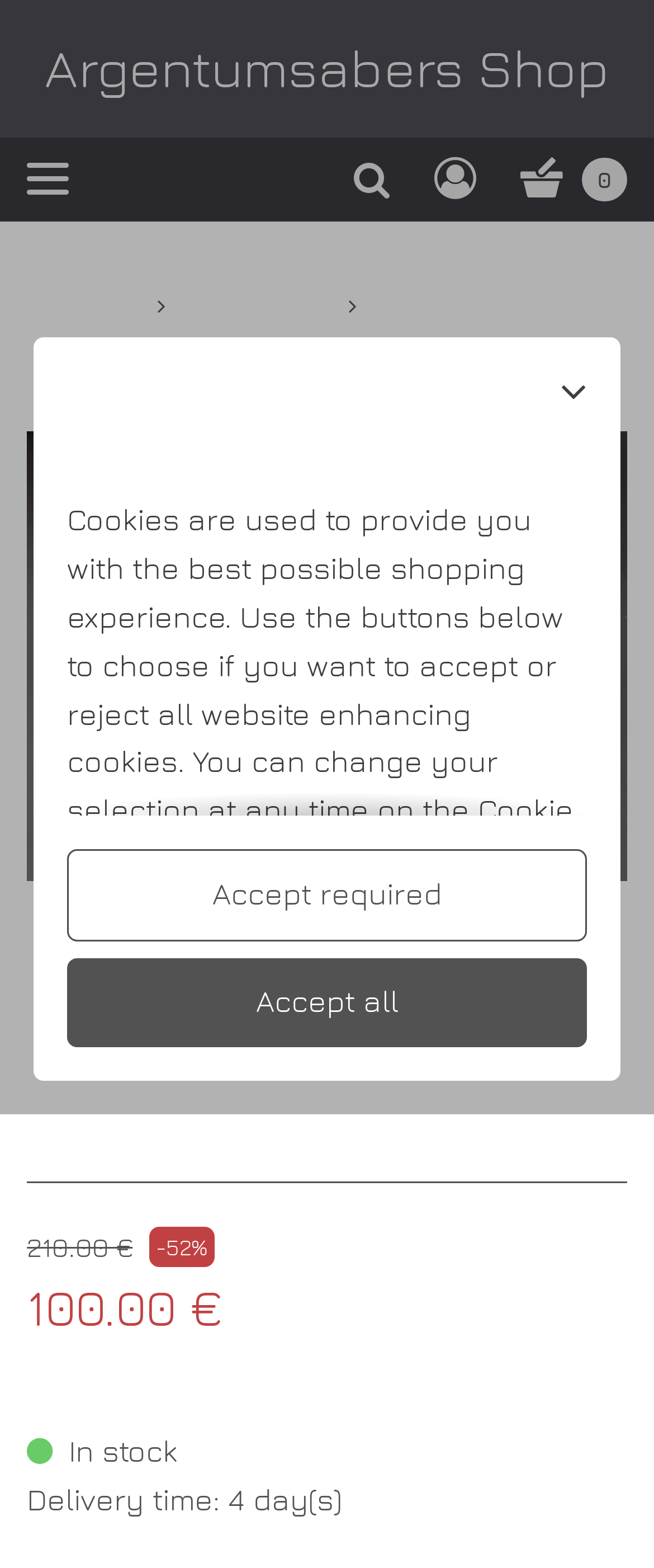Return the bounding box coordinates of the UI element that corresponds to this description: "aria-label="Options for your customer account"". The coordinates must be given as four float numbers in the range of 0 and 1, [left, top, right, bottom].

[0.664, 0.101, 0.728, 0.127]